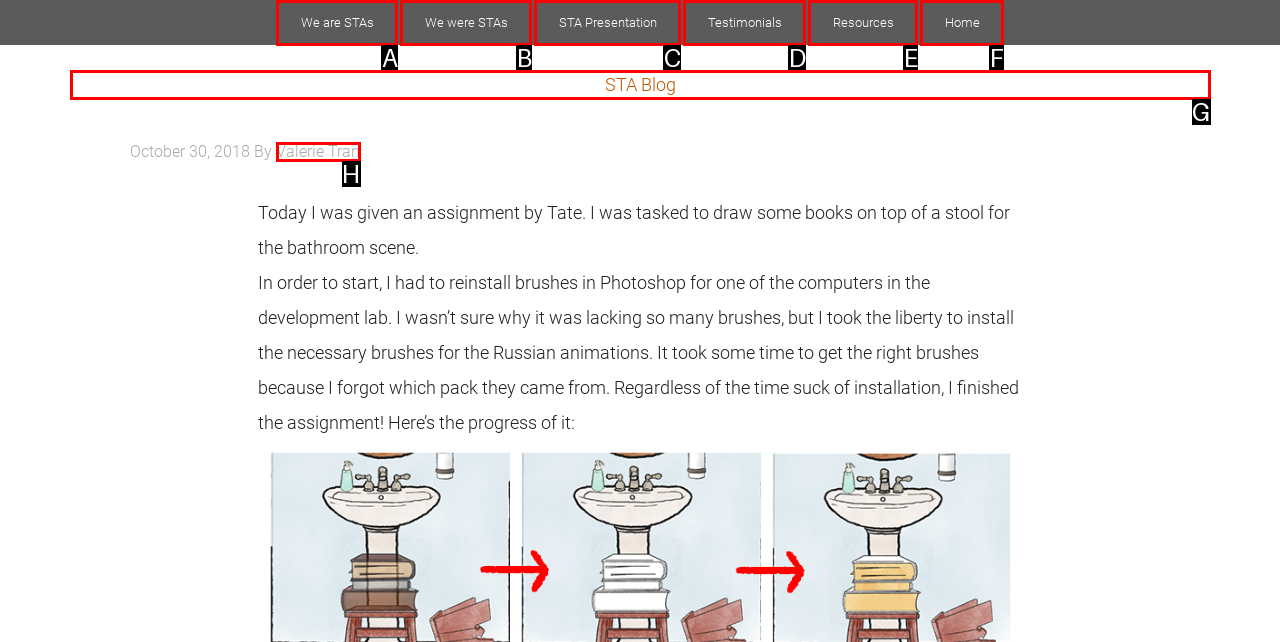Assess the description: STA Blog and select the option that matches. Provide the letter of the chosen option directly from the given choices.

G